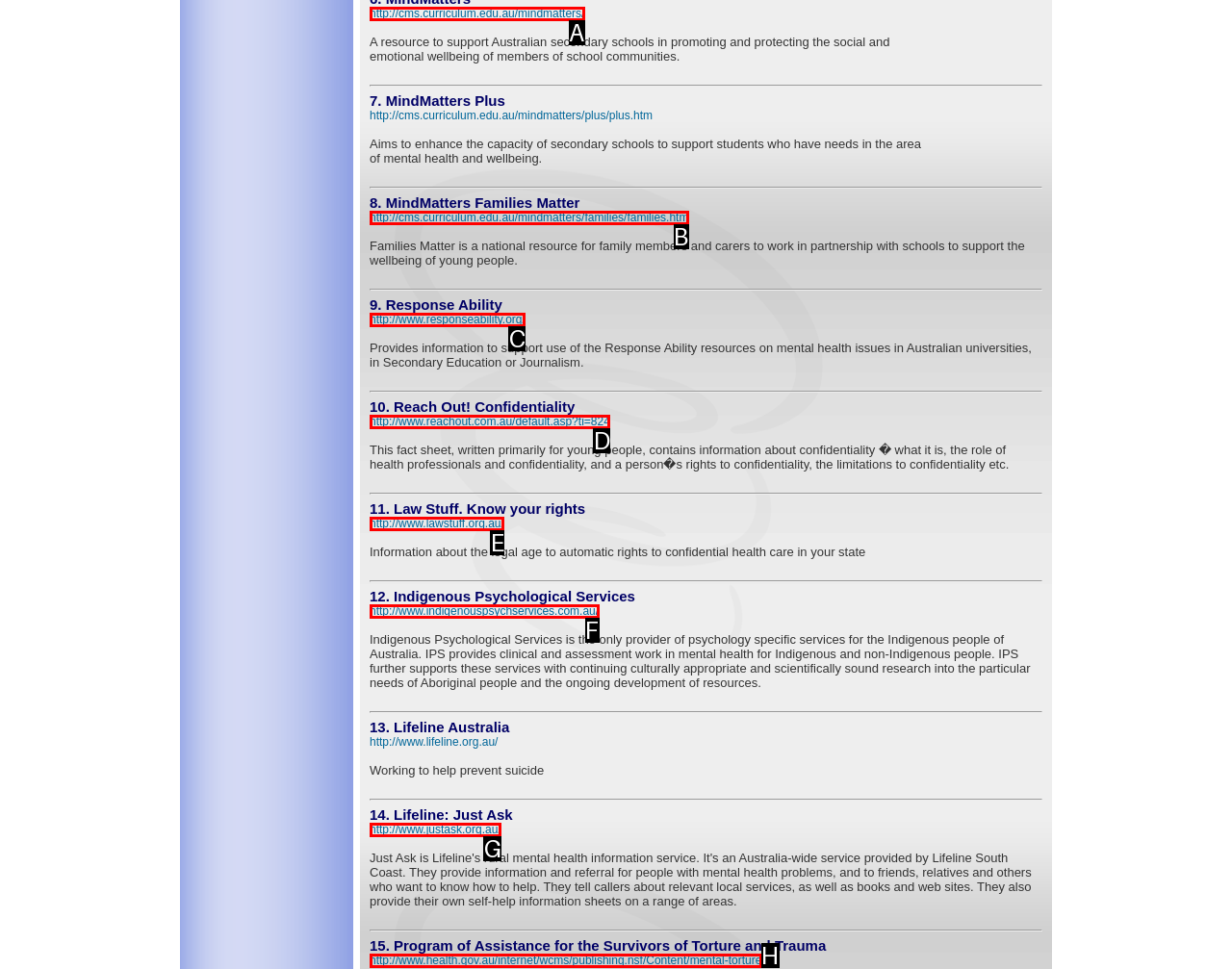Given the description: http://cms.curriculum.edu.au/mindmatters/families/families.htm, select the HTML element that matches it best. Reply with the letter of the chosen option directly.

B